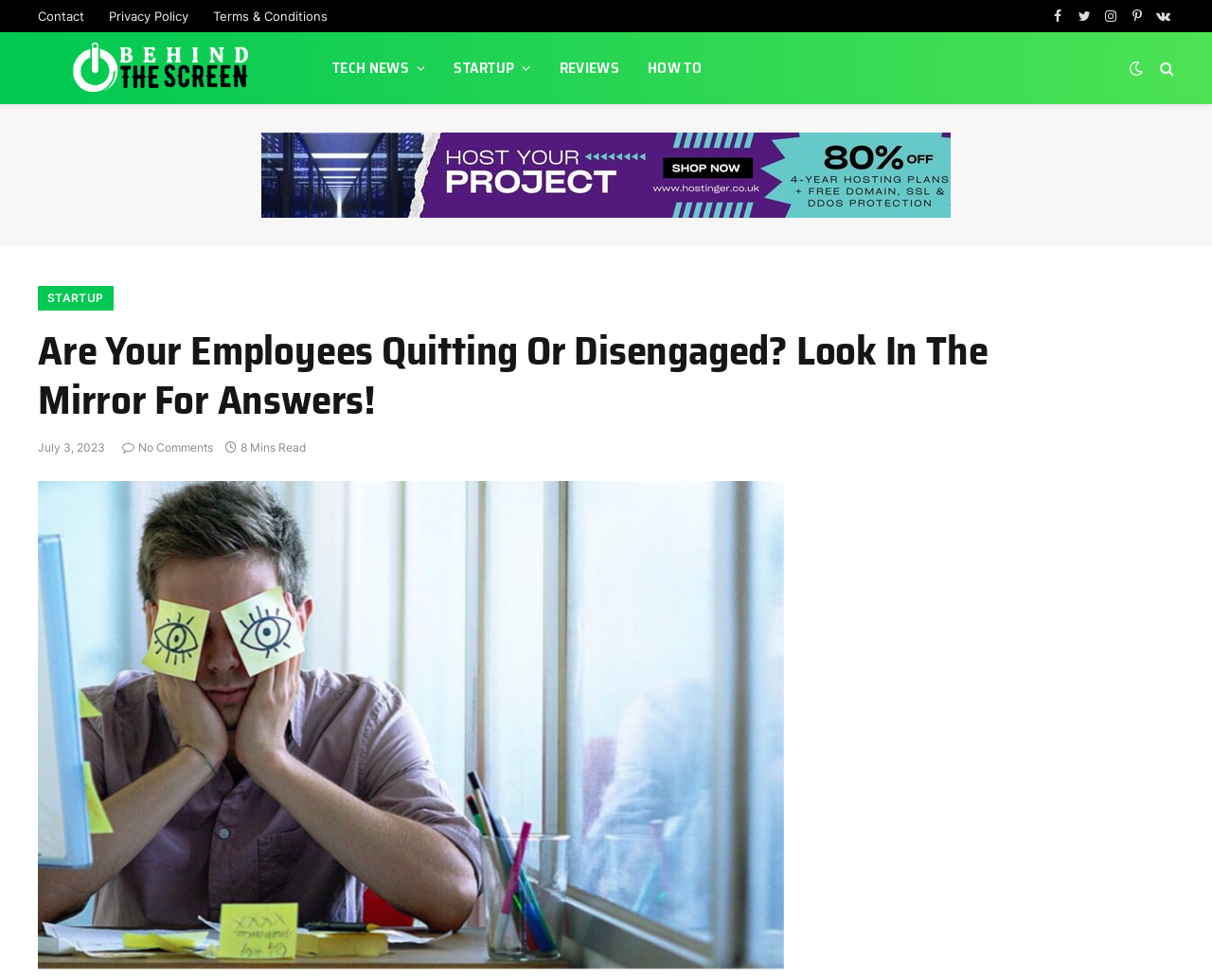Examine the image carefully and respond to the question with a detailed answer: 
What is the topic of the article?

I inferred the topic of the article by reading the heading 'Are Your Employees Quitting Or Disengaged? Look In The Mirror For Answers!' which suggests that the article is about employee engagement and retention.